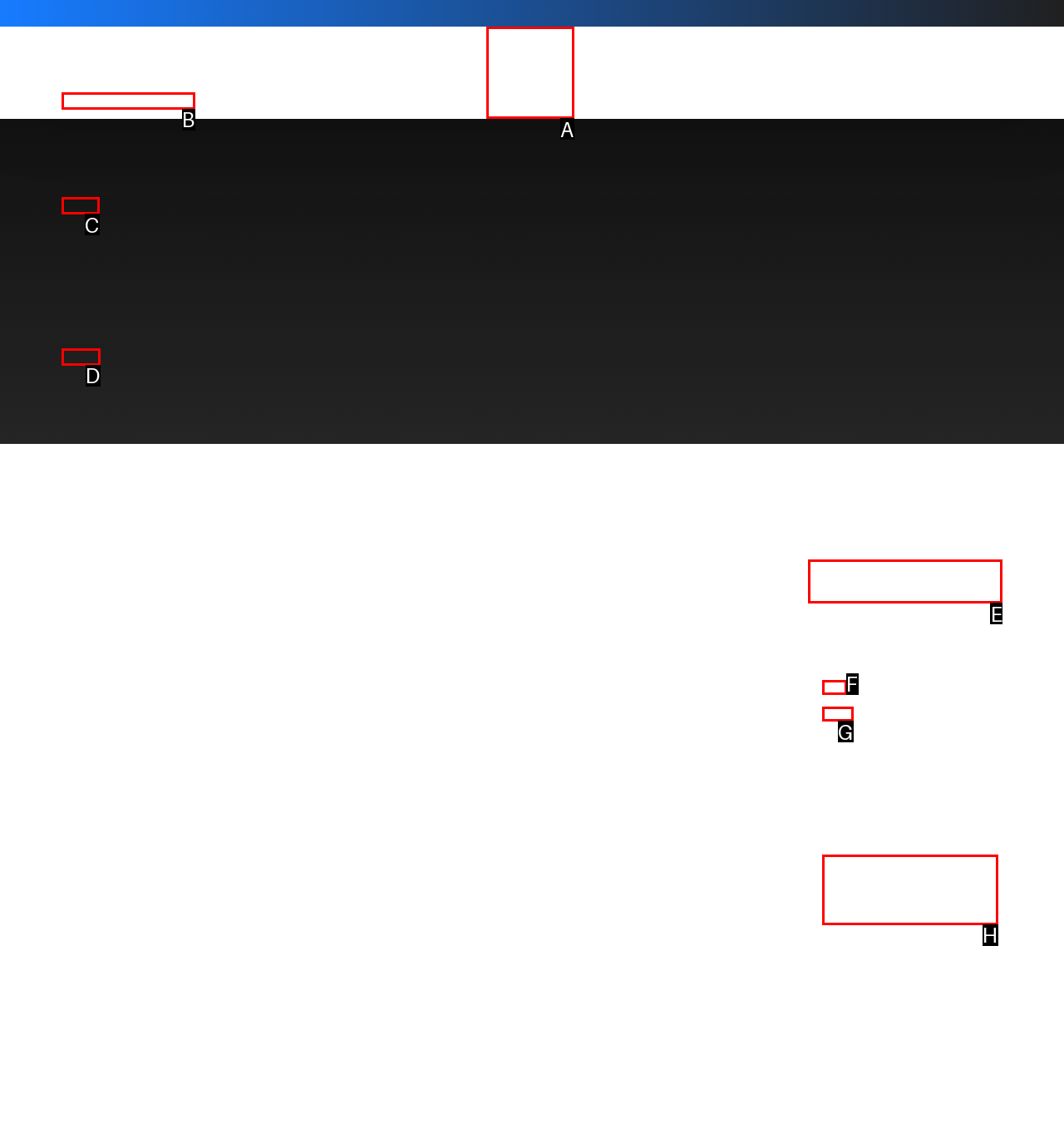To achieve the task: Search for something, indicate the letter of the correct choice from the provided options.

E